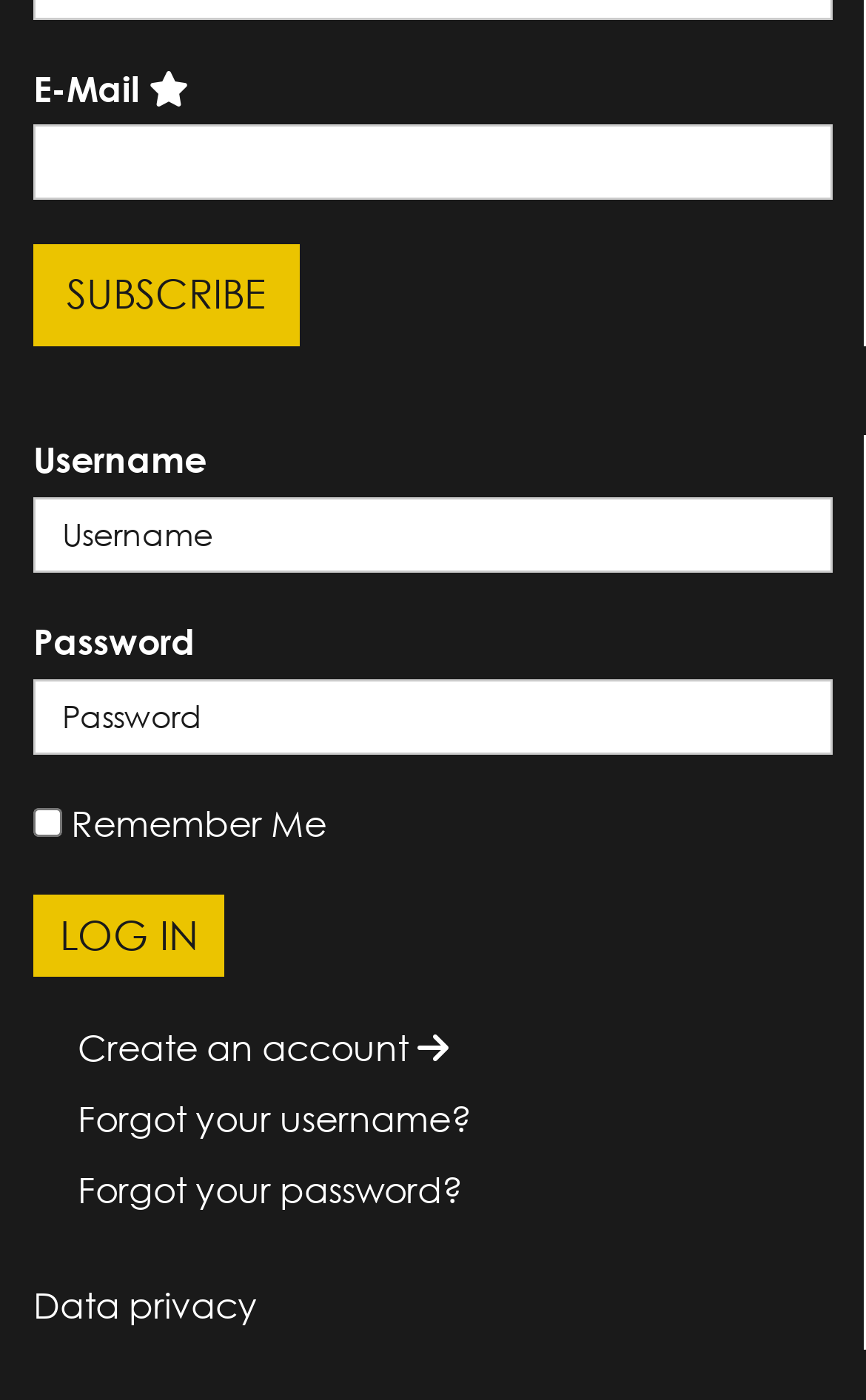Identify the bounding box coordinates for the element you need to click to achieve the following task: "Create an account". The coordinates must be four float values ranging from 0 to 1, formatted as [left, top, right, bottom].

[0.09, 0.733, 0.518, 0.765]